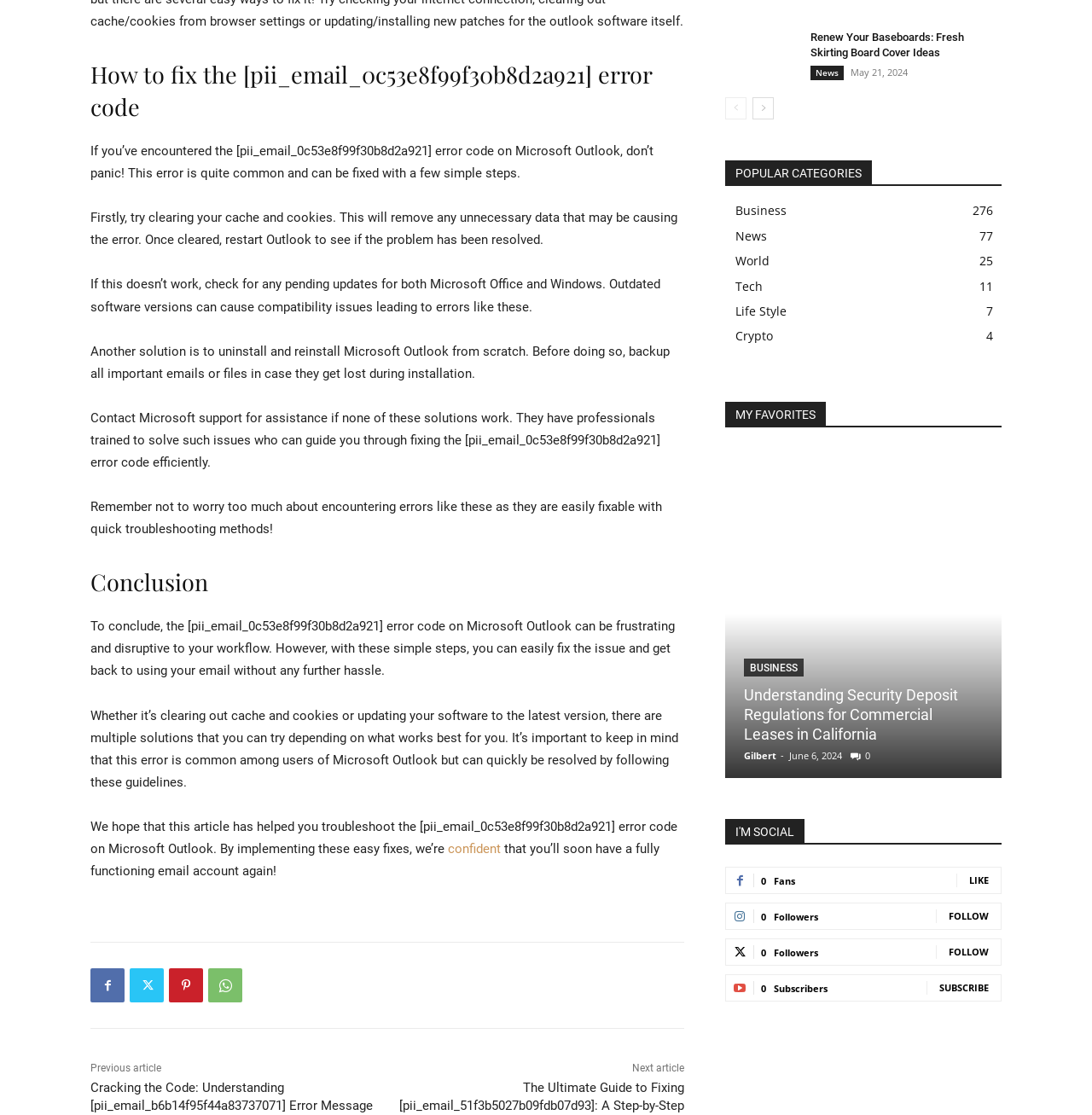Kindly determine the bounding box coordinates for the area that needs to be clicked to execute this instruction: "Click on the 'News' link".

[0.742, 0.059, 0.773, 0.072]